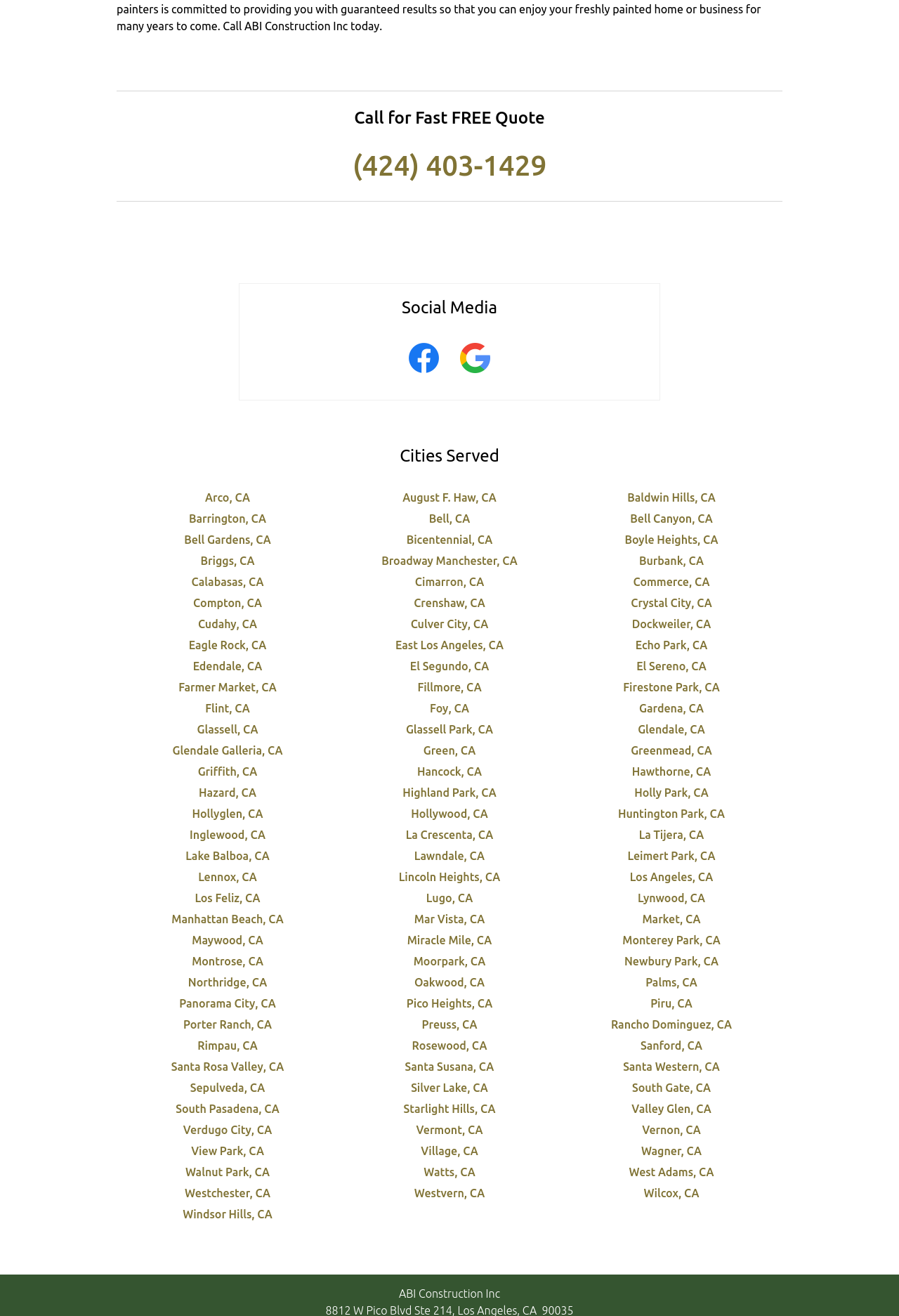Using the provided element description "Lennox, CA", determine the bounding box coordinates of the UI element.

[0.22, 0.661, 0.286, 0.671]